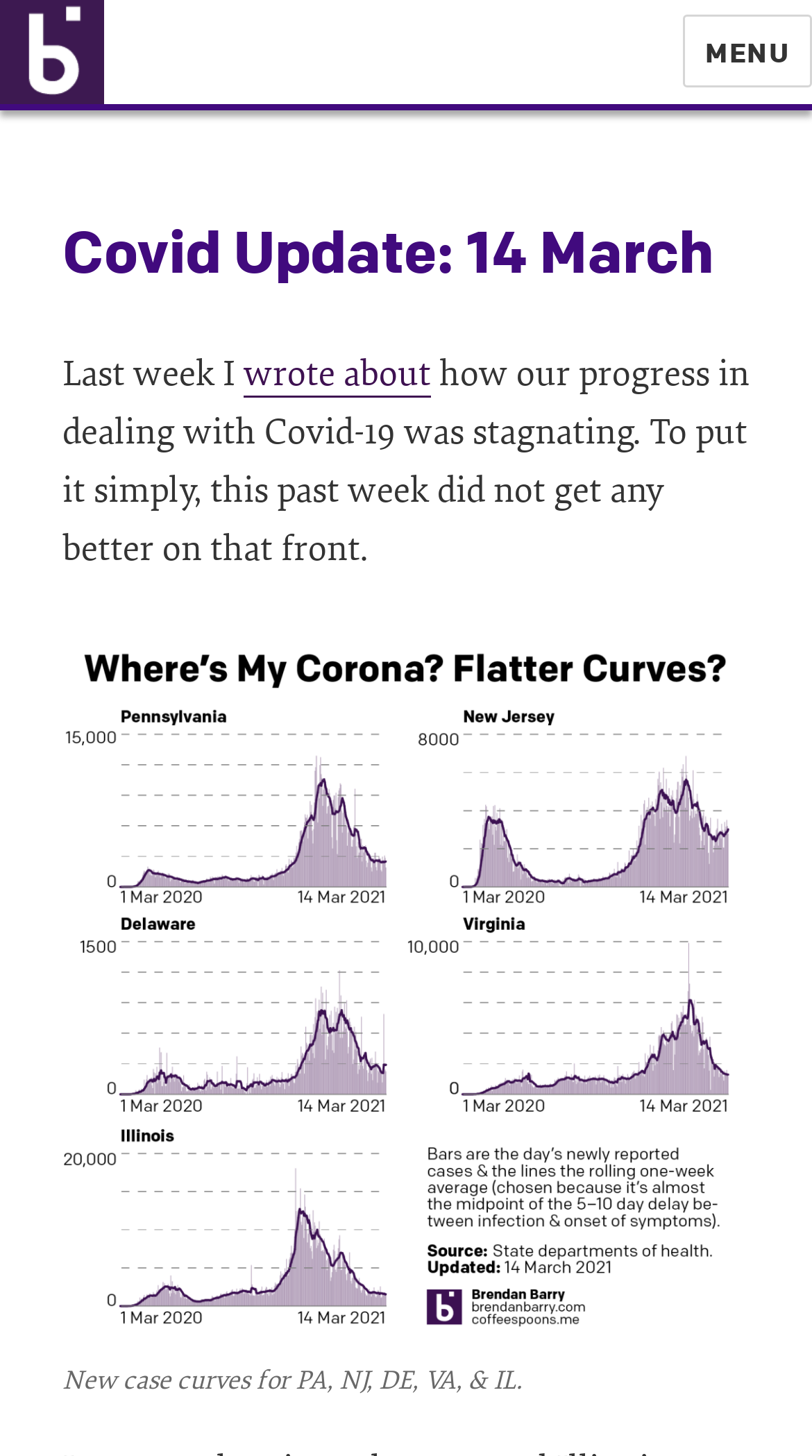What is the author's sentiment about the past week?
Examine the screenshot and reply with a single word or phrase.

Negative